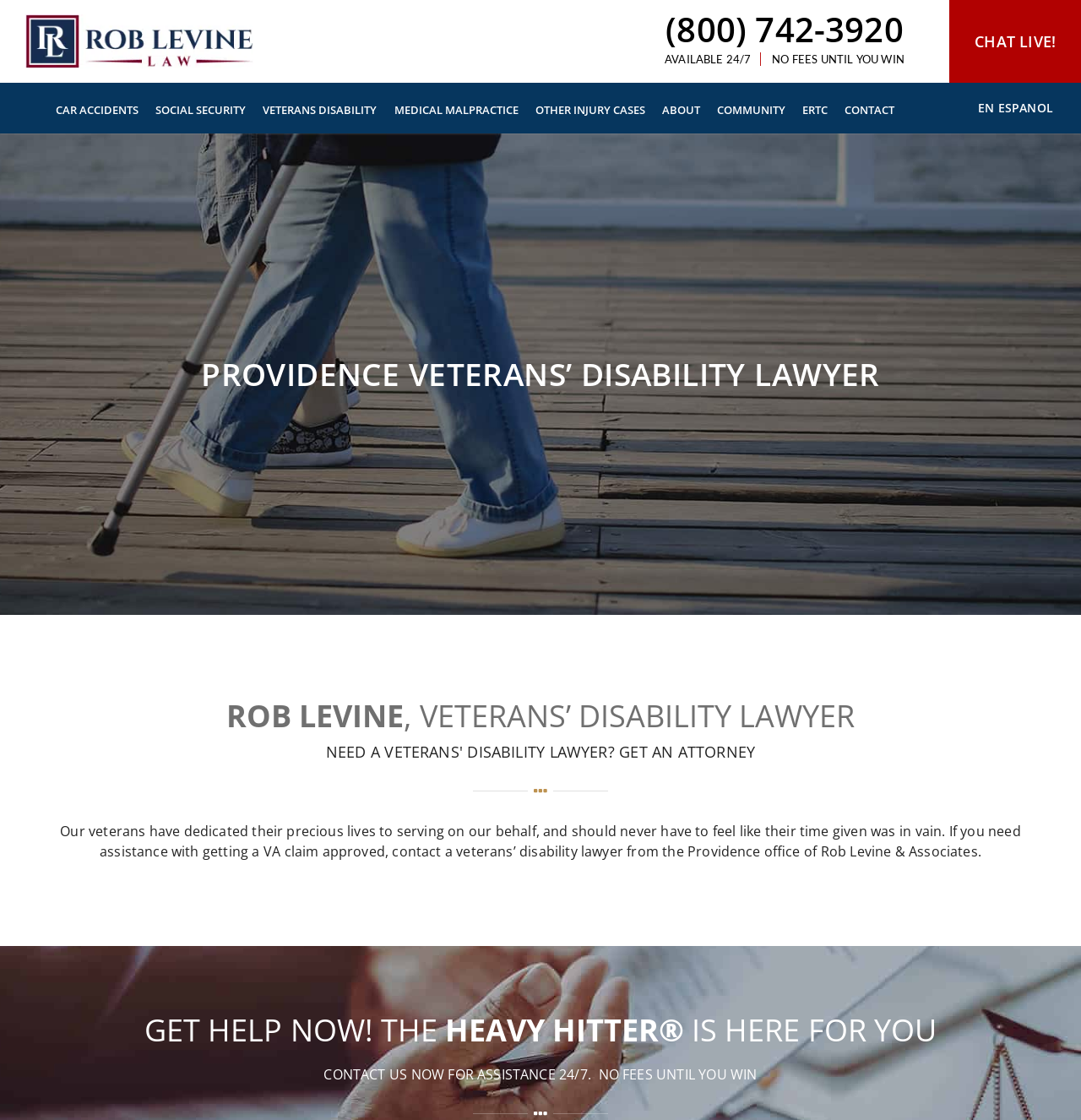Show the bounding box coordinates for the element that needs to be clicked to execute the following instruction: "Get help now". Provide the coordinates in the form of four float numbers between 0 and 1, i.e., [left, top, right, bottom].

[0.05, 0.905, 0.95, 0.968]